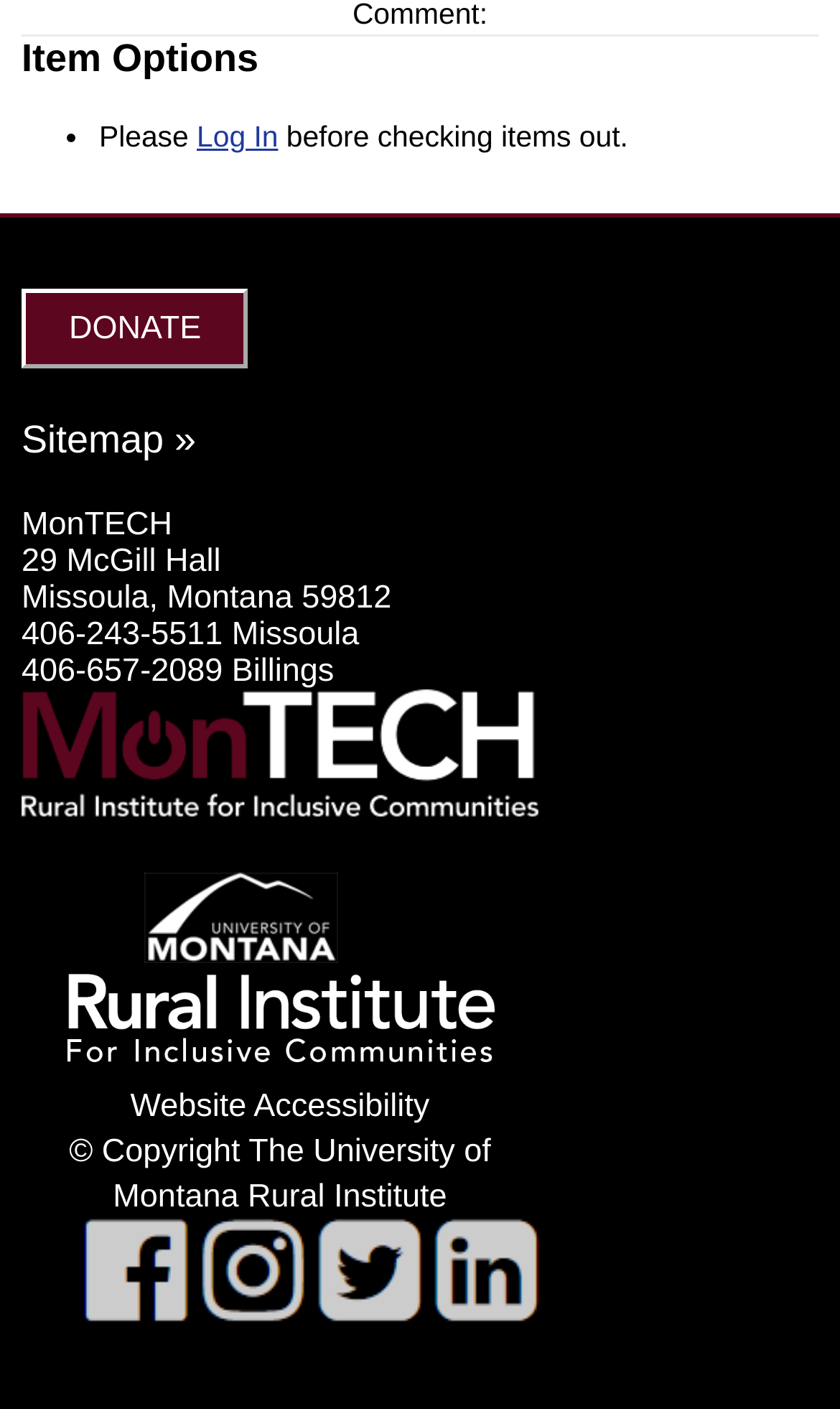Identify the bounding box coordinates for the region of the element that should be clicked to carry out the instruction: "Visit Sitemap". The bounding box coordinates should be four float numbers between 0 and 1, i.e., [left, top, right, bottom].

[0.026, 0.297, 0.233, 0.328]